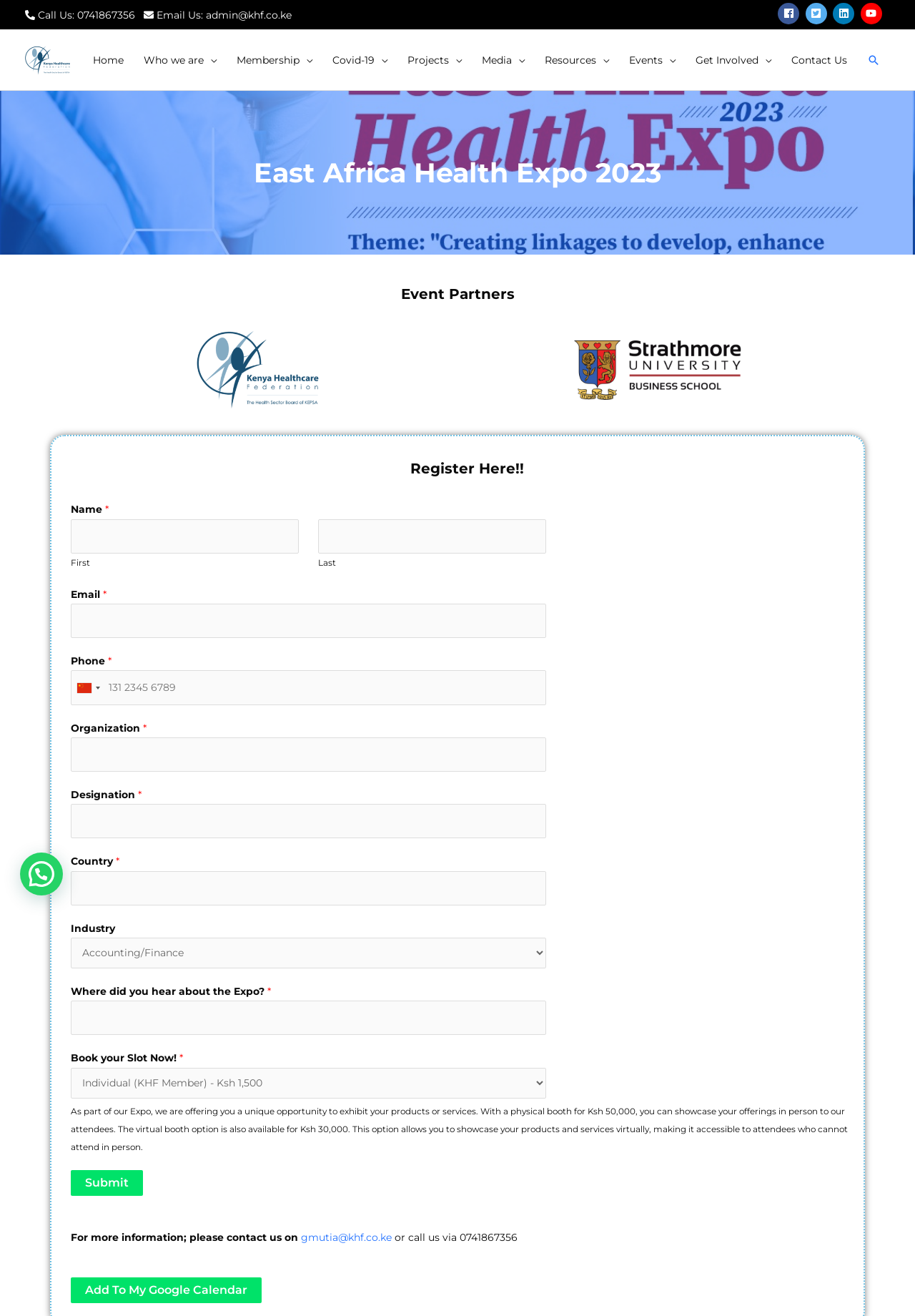What is the cost of a physical booth at the Expo?
Provide an in-depth and detailed answer to the question.

The cost of a physical booth can be found in the paragraph that describes the Expo, which states 'With a physical booth for Ksh 50,000, you can showcase your offerings in person to our attendees'.